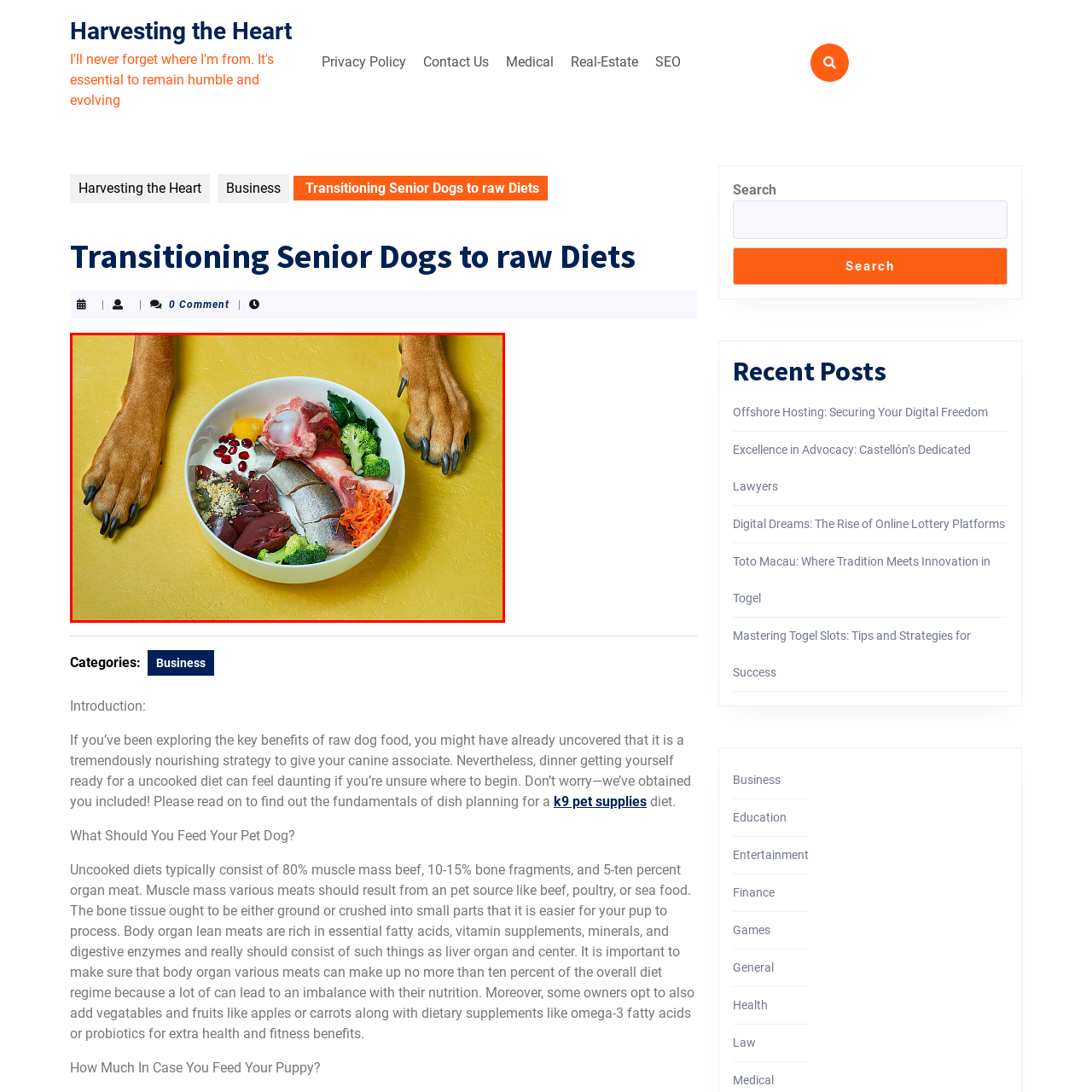Analyze the content inside the red box, What is the purpose of the vibrant yellow background? Provide a short answer using a single word or phrase.

To enhance colors